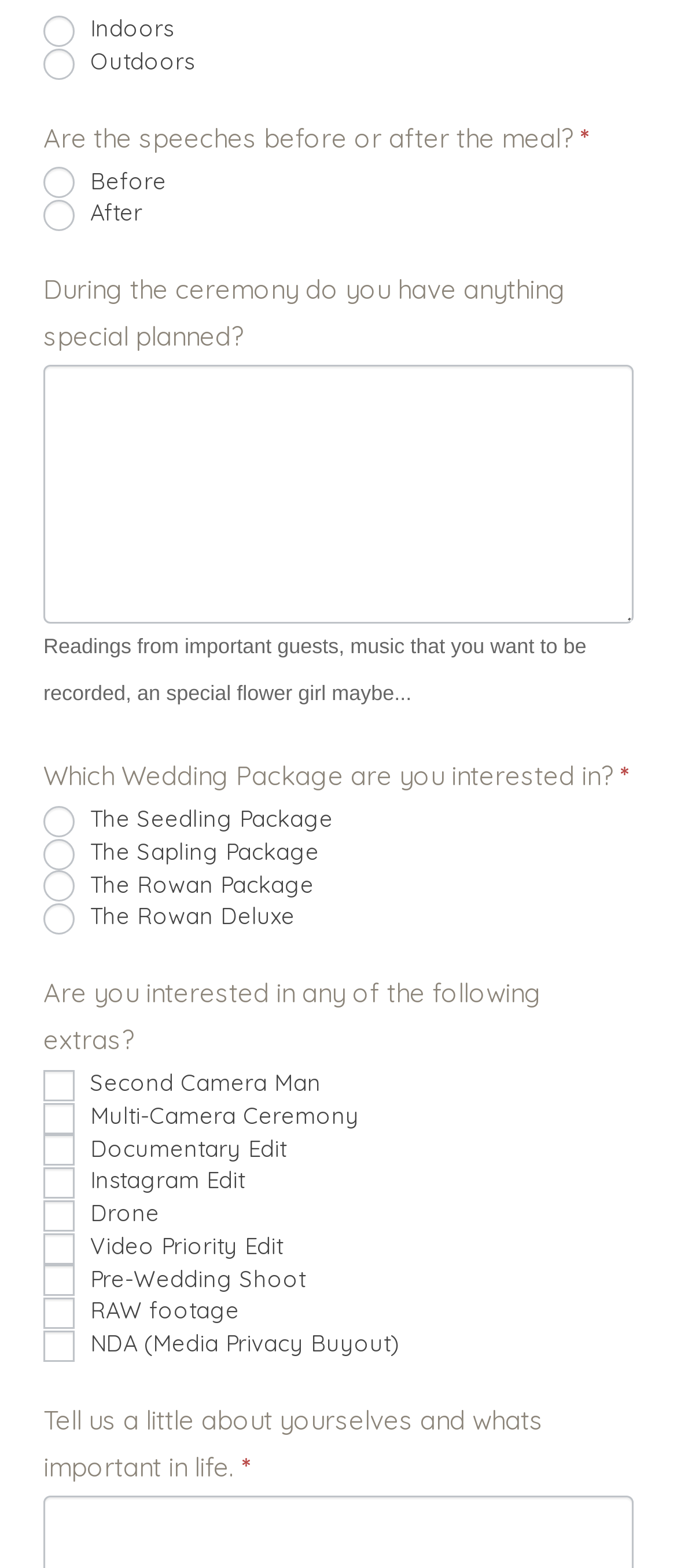How many wedding packages are available?
Based on the visual information, provide a detailed and comprehensive answer.

Based on the radiogroup 'Which Wedding Package are you interested in?' with four radio options: 'The Seedling Package', 'The Sapling Package', 'The Rowan Package', and 'The Rowan Deluxe', I can conclude that there are 4 wedding packages available.